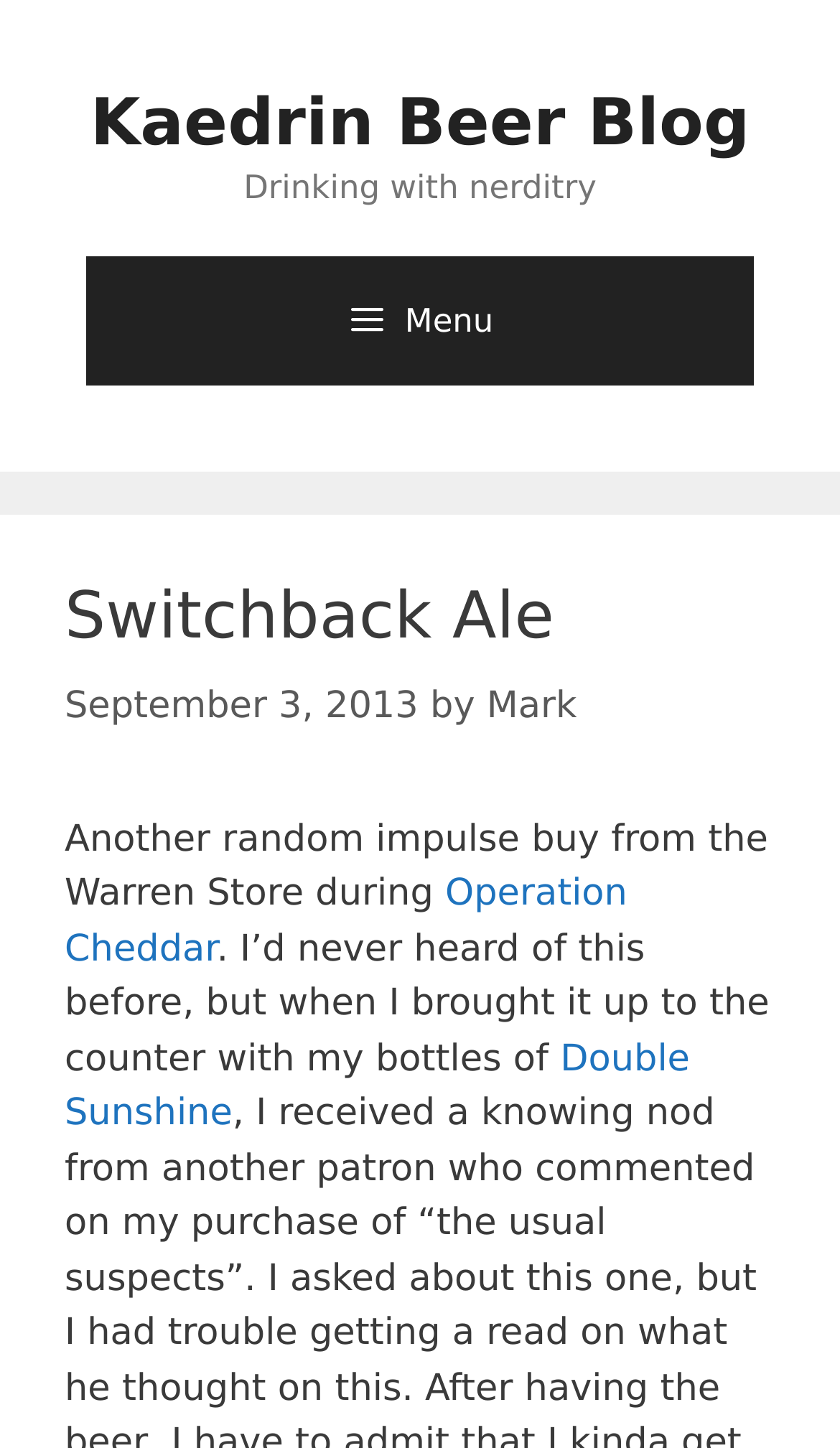Write an elaborate caption that captures the essence of the webpage.

The webpage is a blog post about a beer review, titled "Switchback Ale" on the "Kaedrin Beer Blog" website. At the top of the page, there is a banner with a link to the website's homepage and a static text "Drinking with nerditry". Below the banner, there is a primary navigation menu with a button labeled "Menu" that controls the primary menu.

The main content of the page is a header section with a heading "Switchback Ale" and a timestamp "September 3, 2013". Below the heading, there is a text paragraph written by "Mark" that describes an impulse buy of a beer from the Warren Store during "Operation Cheddar". The text also mentions another beer, "Double Sunshine".

The layout of the page is organized, with the banner and navigation menu at the top, followed by the main content section. The text paragraphs are positioned in a single column, with the heading and timestamp at the top, and the text description below. There are no images on the page.